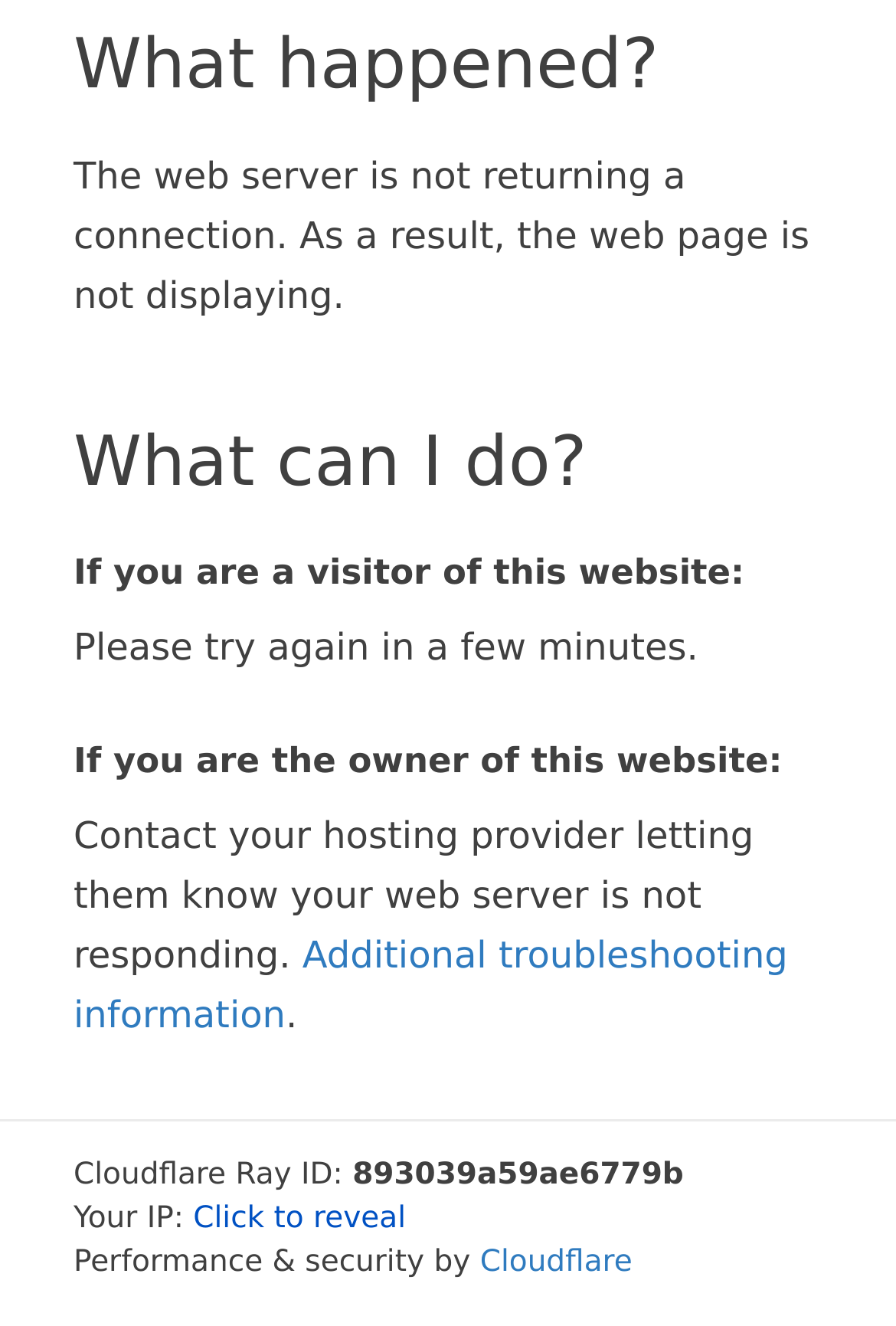What is the purpose of the 'Click to reveal' button?
Utilize the image to construct a detailed and well-explained answer.

The 'Click to reveal' button is likely used to reveal the user's IP address, which is currently hidden, as indicated by the 'Your IP:' text next to the button.